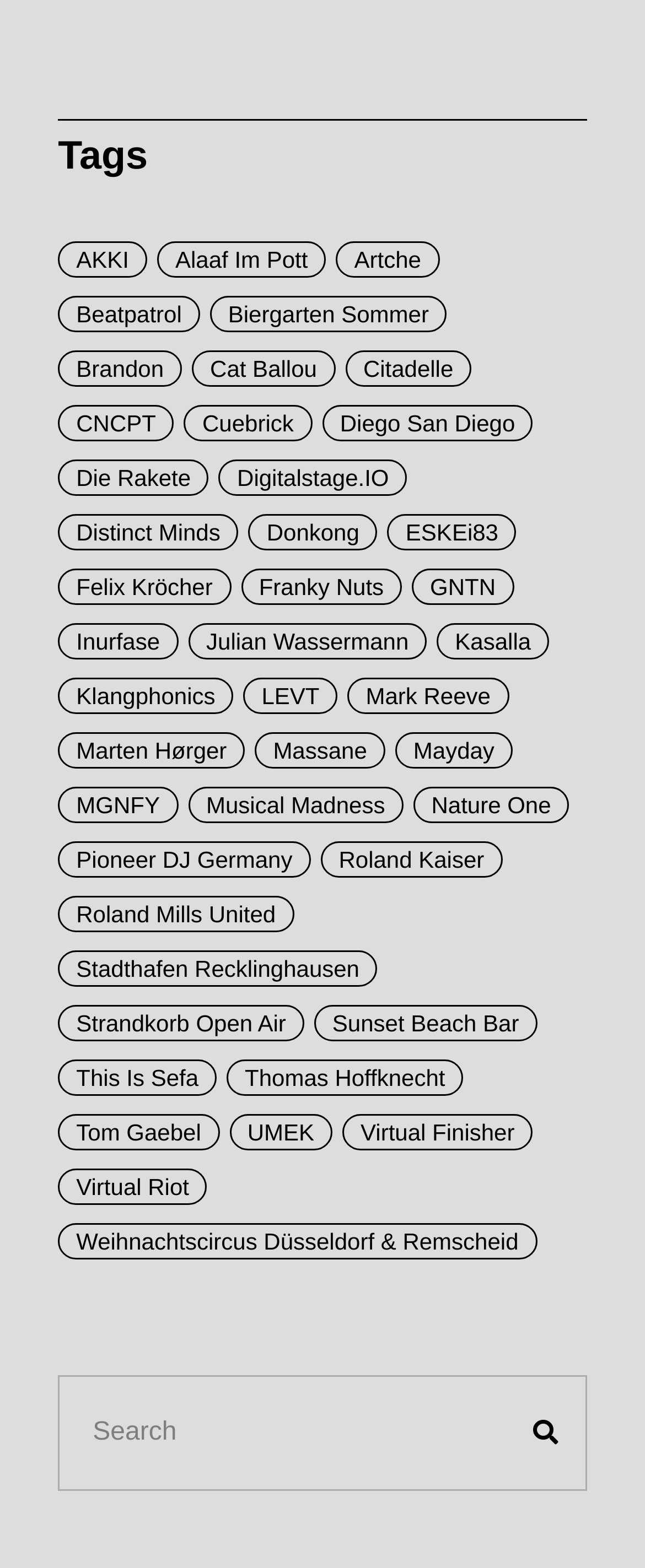Based on the image, please respond to the question with as much detail as possible:
What is the function of the button with a magnifying glass icon?

The button with a magnifying glass icon is located next to the search box and has a bounding box coordinate that overlaps with the search box, indicating that the button is used to trigger a search when clicked.